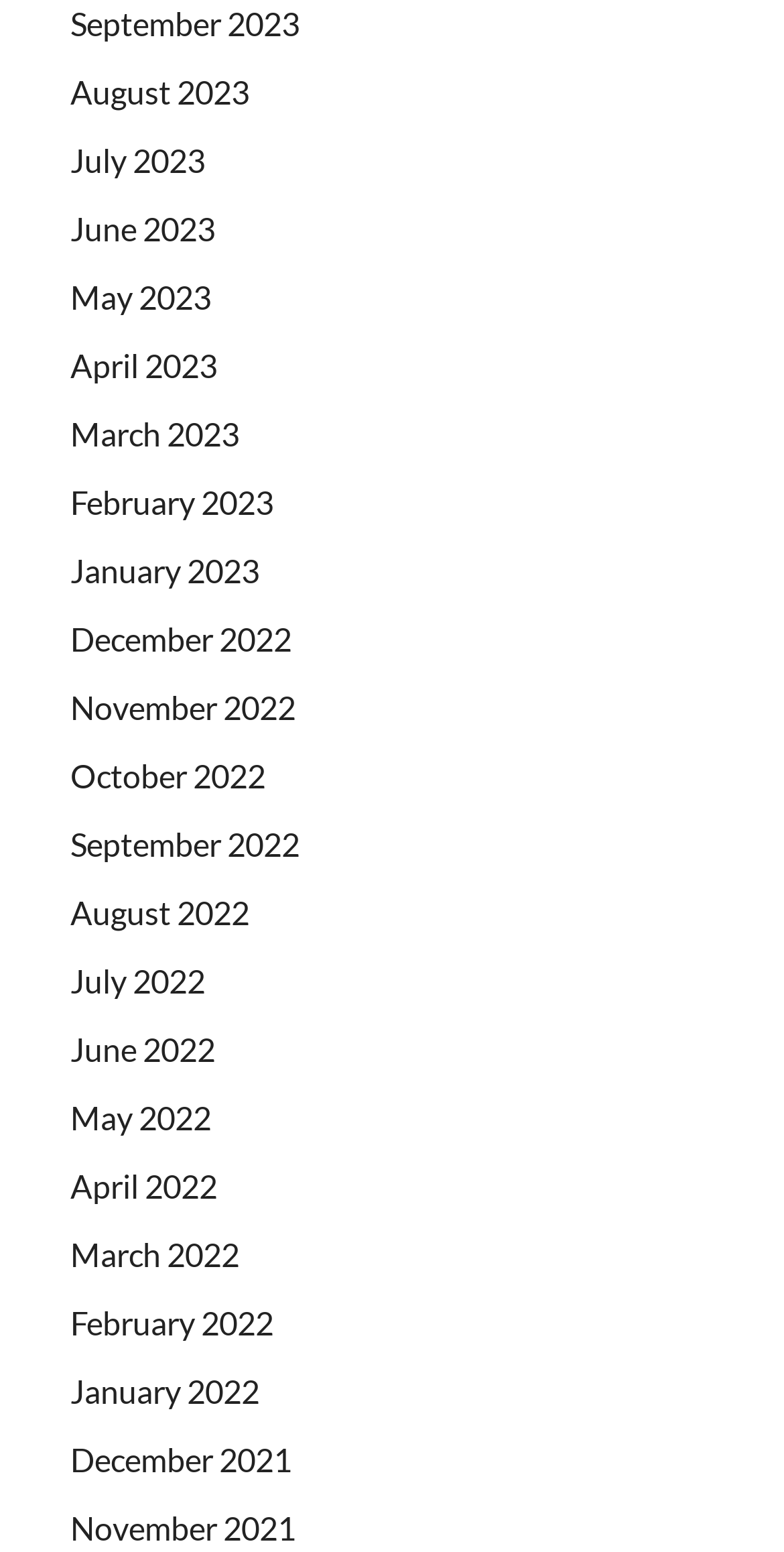Respond to the question below with a single word or phrase:
What is the most recent month-year link?

September 2023